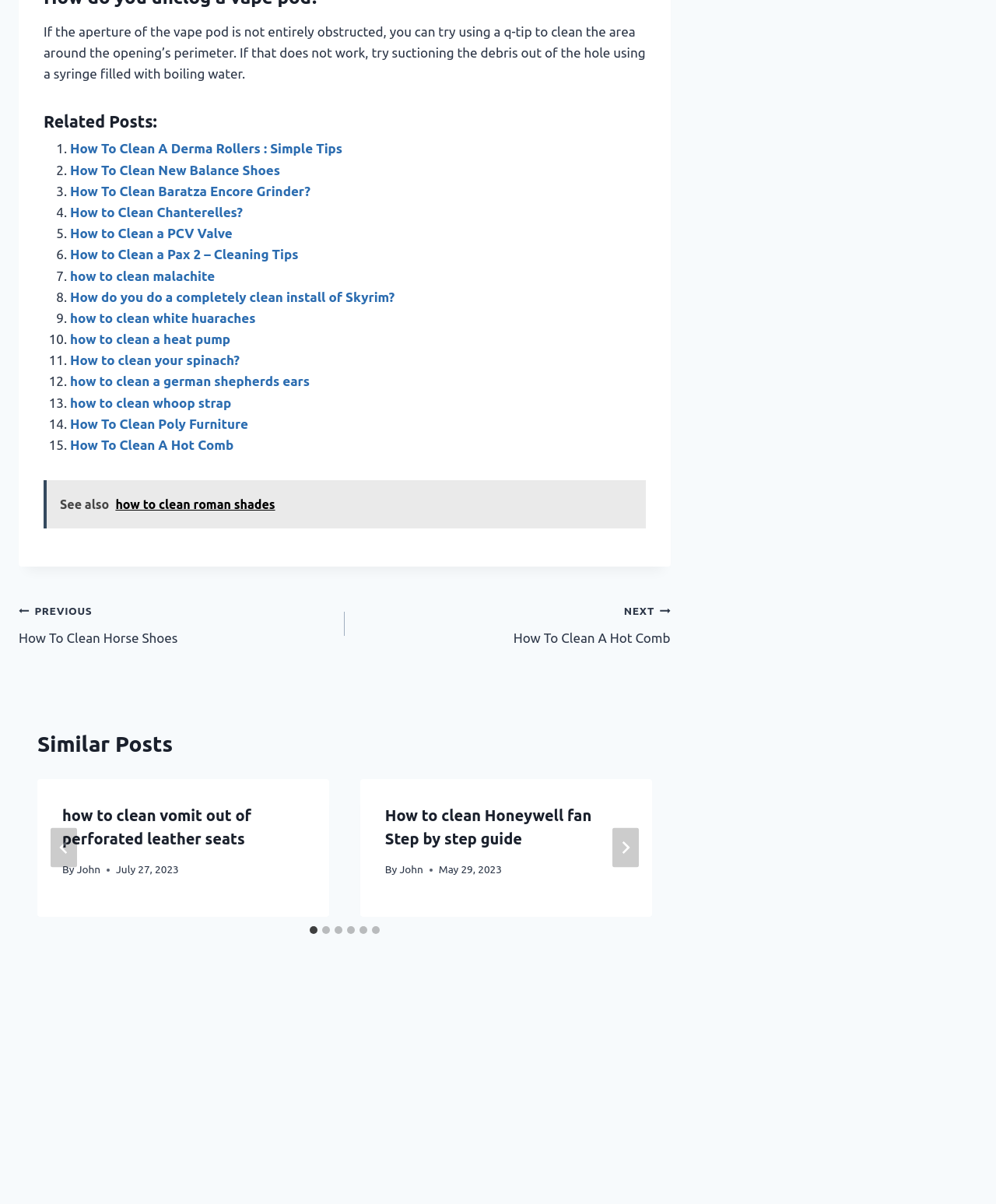What is the purpose of the 'Go to last slide' button?
Utilize the image to construct a detailed and well-explained answer.

The 'Go to last slide' button is a control that allows the user to navigate to the last slide in the 'Similar Posts' section.